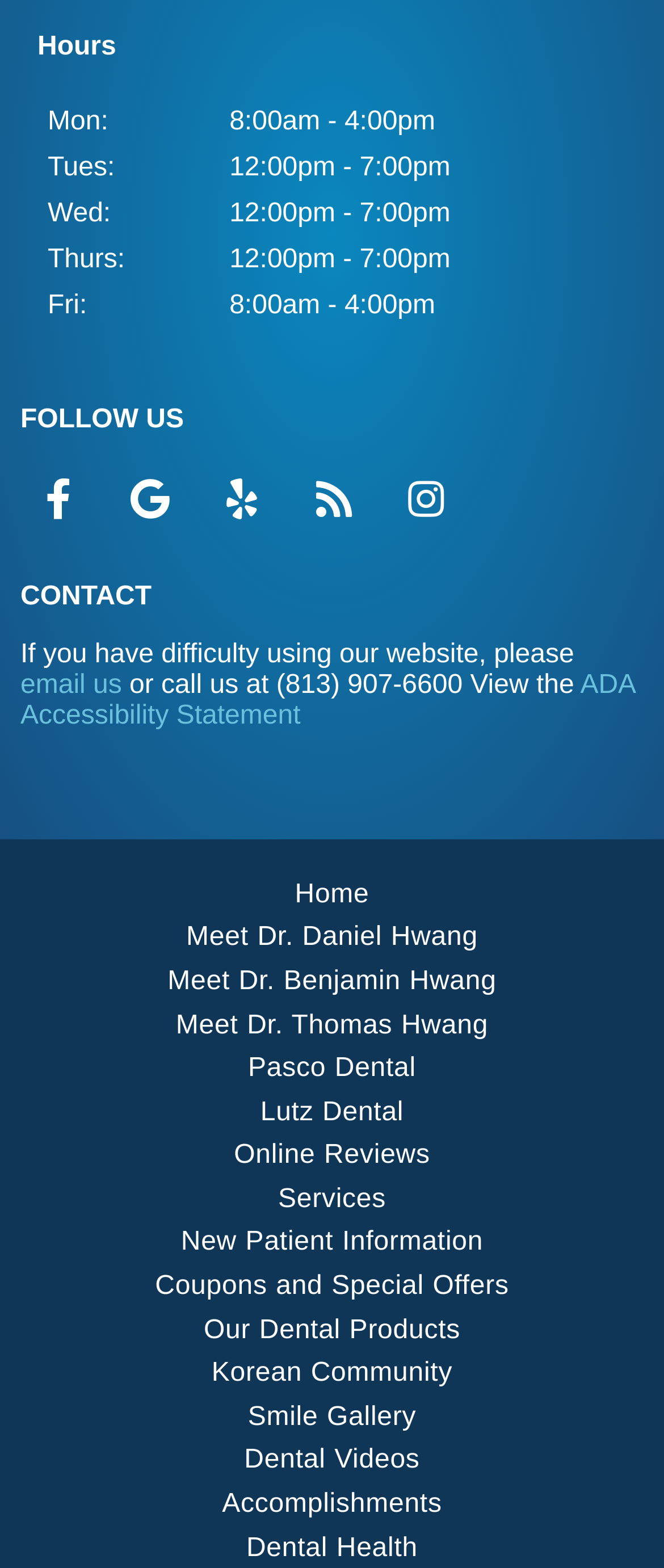How many social media icons are there?
Provide a one-word or short-phrase answer based on the image.

5